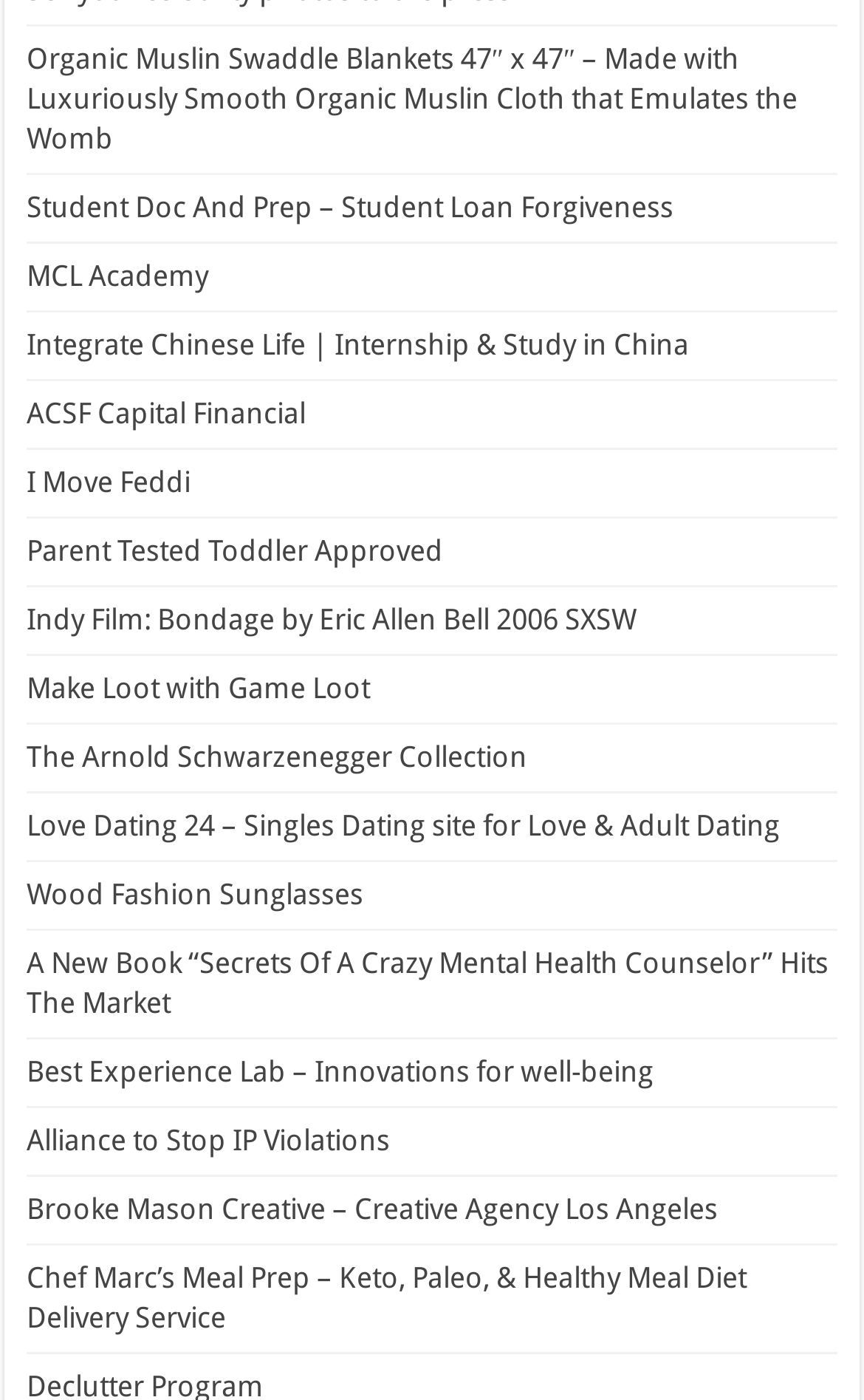Determine the bounding box coordinates of the clickable element necessary to fulfill the instruction: "Visit Organic Muslin Swaddle Blankets website". Provide the coordinates as four float numbers within the 0 to 1 range, i.e., [left, top, right, bottom].

[0.031, 0.029, 0.923, 0.11]